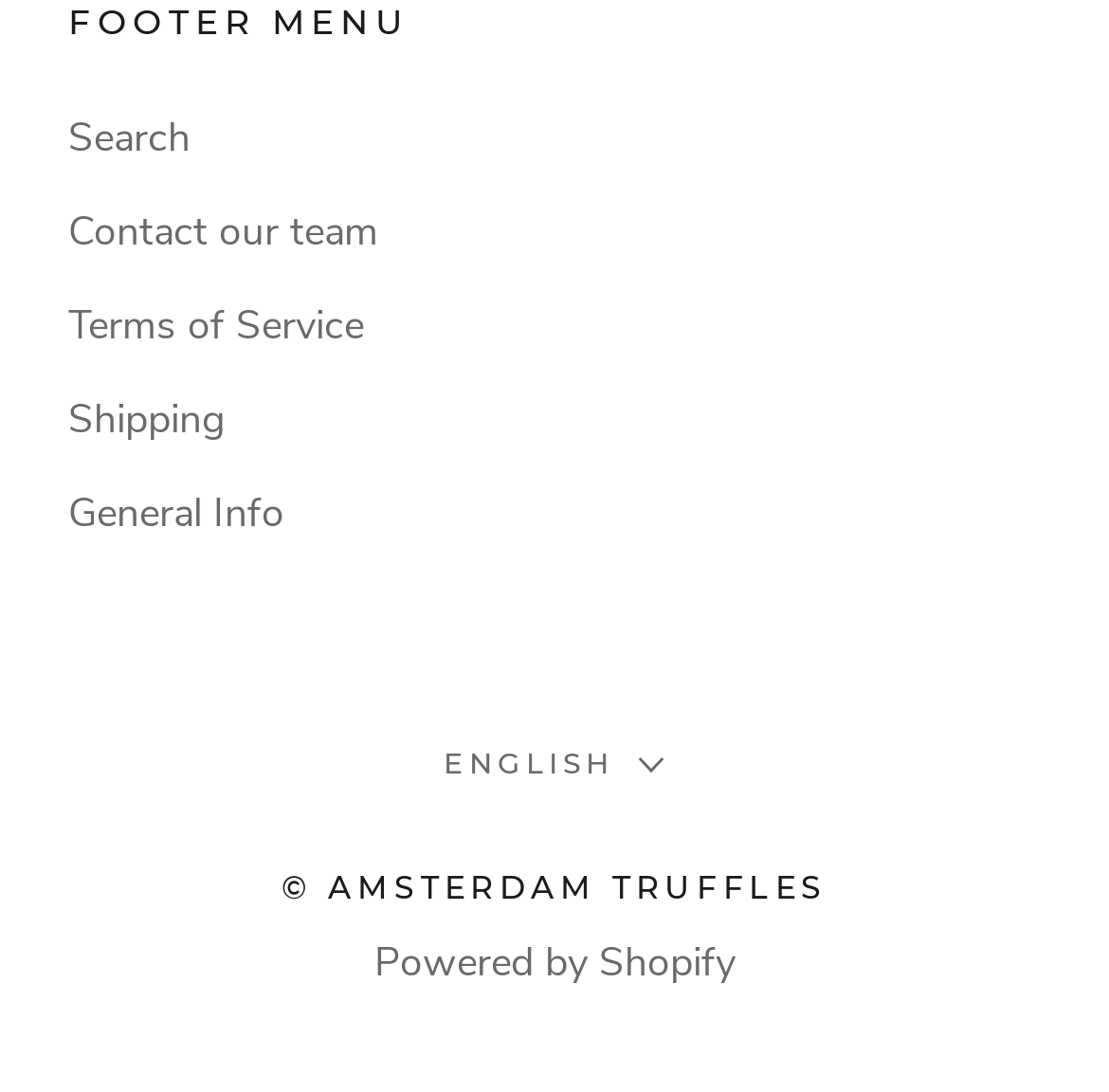Identify the bounding box coordinates for the region of the element that should be clicked to carry out the instruction: "Search". The bounding box coordinates should be four float numbers between 0 and 1, i.e., [left, top, right, bottom].

[0.062, 0.099, 0.938, 0.154]